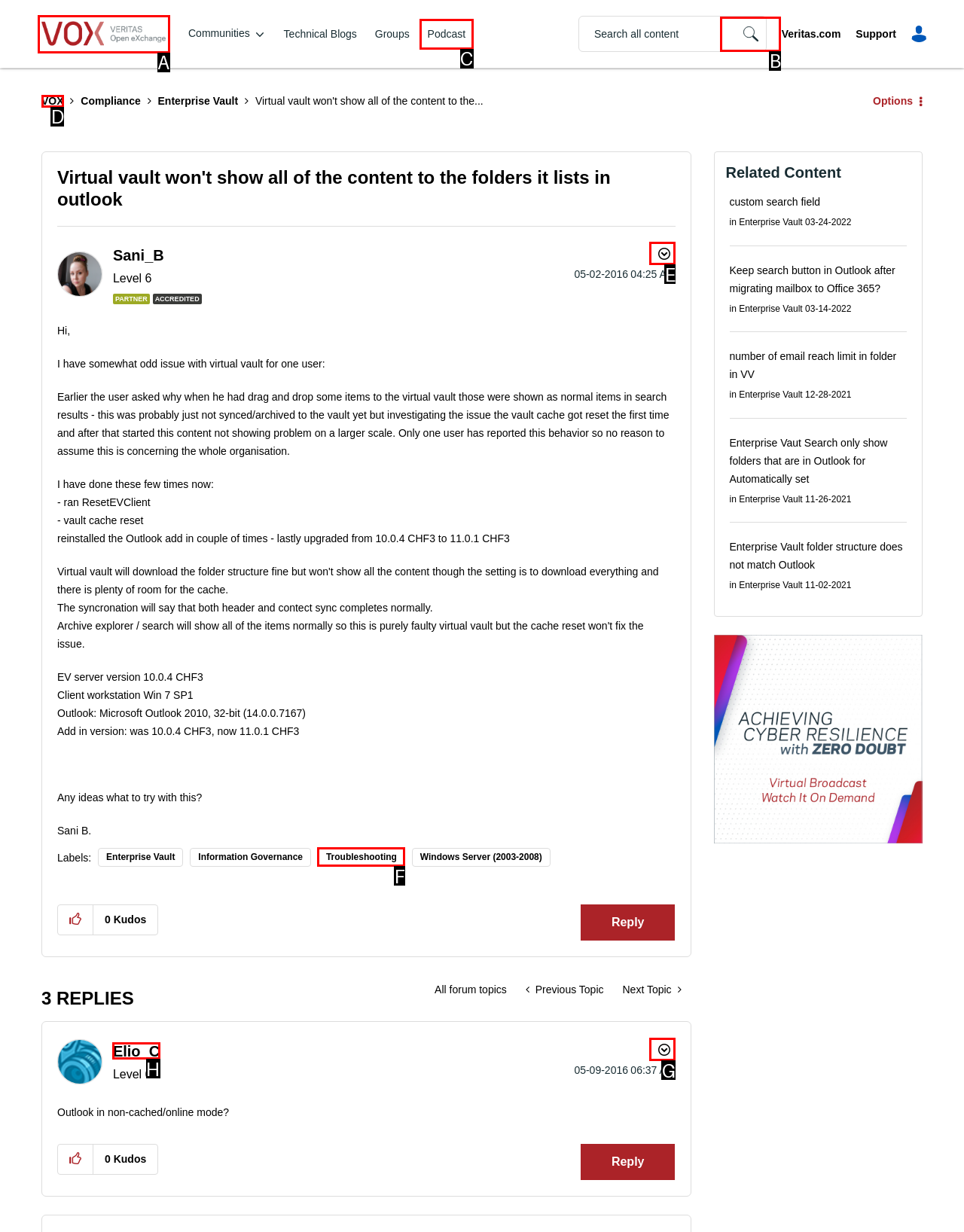Determine the option that best fits the description: Elio_C
Reply with the letter of the correct option directly.

H